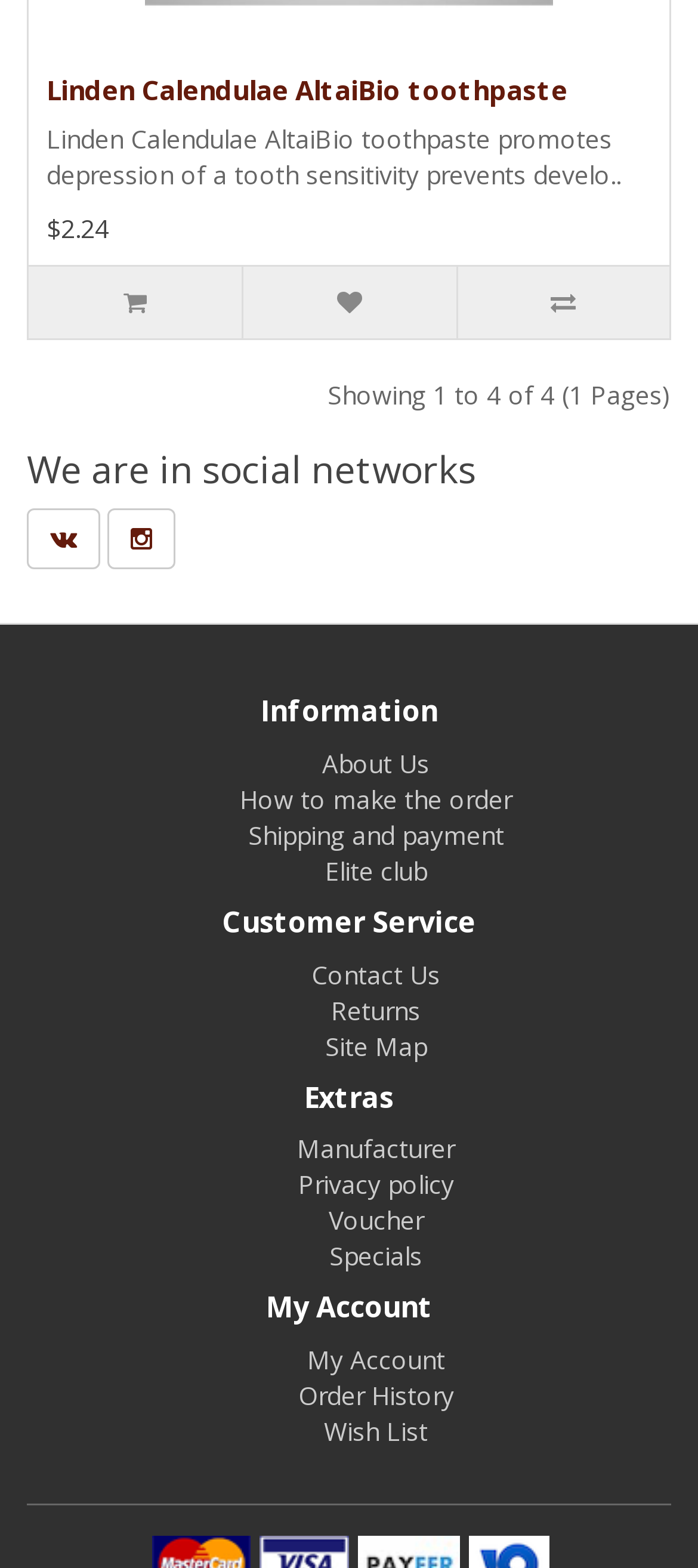What is the price of Linden Calendulae AltaiBio toothpaste?
Refer to the image and respond with a one-word or short-phrase answer.

$2.24